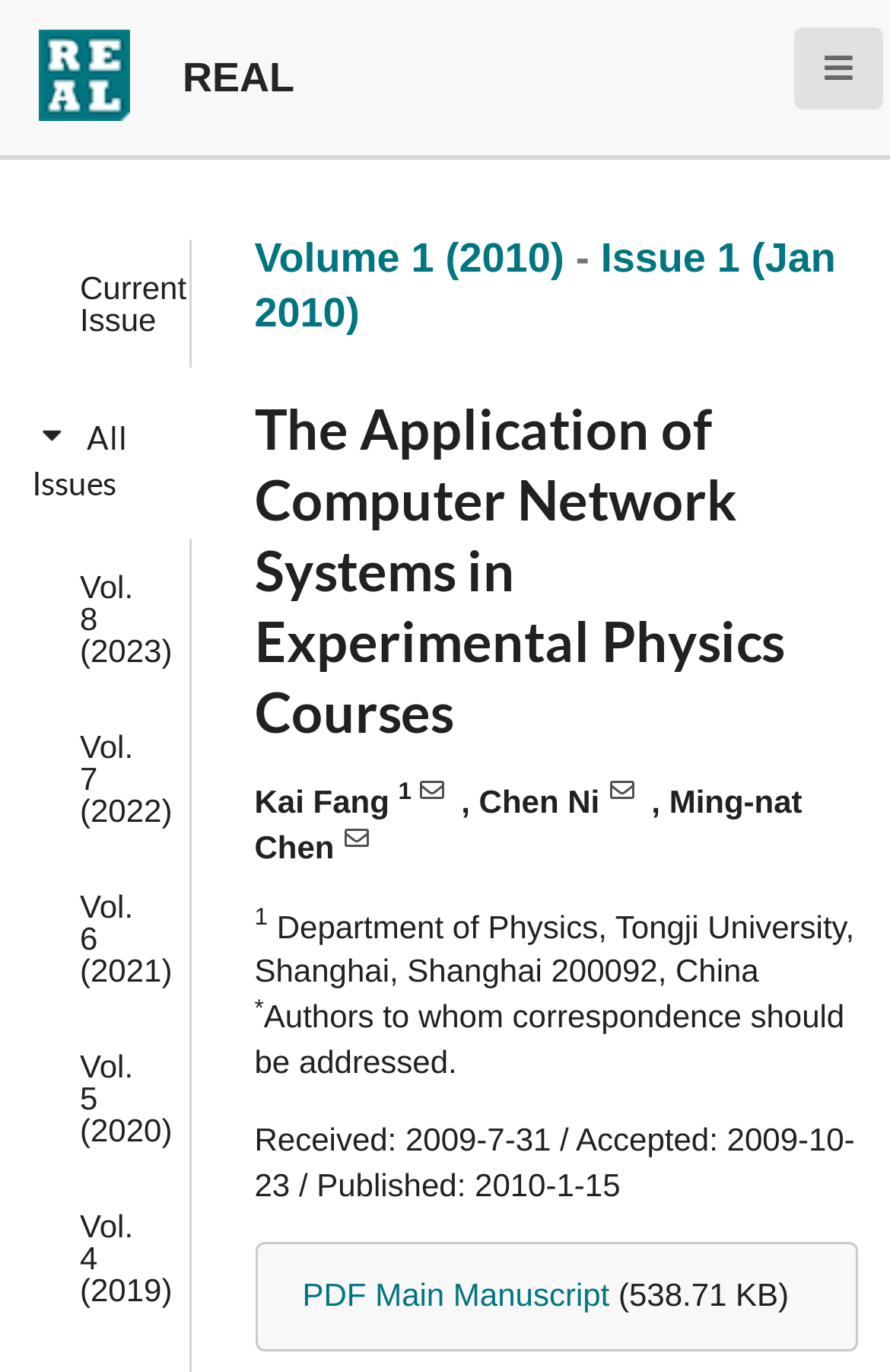Please find the bounding box coordinates of the clickable region needed to complete the following instruction: "View the current issue". The bounding box coordinates must consist of four float numbers between 0 and 1, i.e., [left, top, right, bottom].

[0.036, 0.175, 0.212, 0.268]